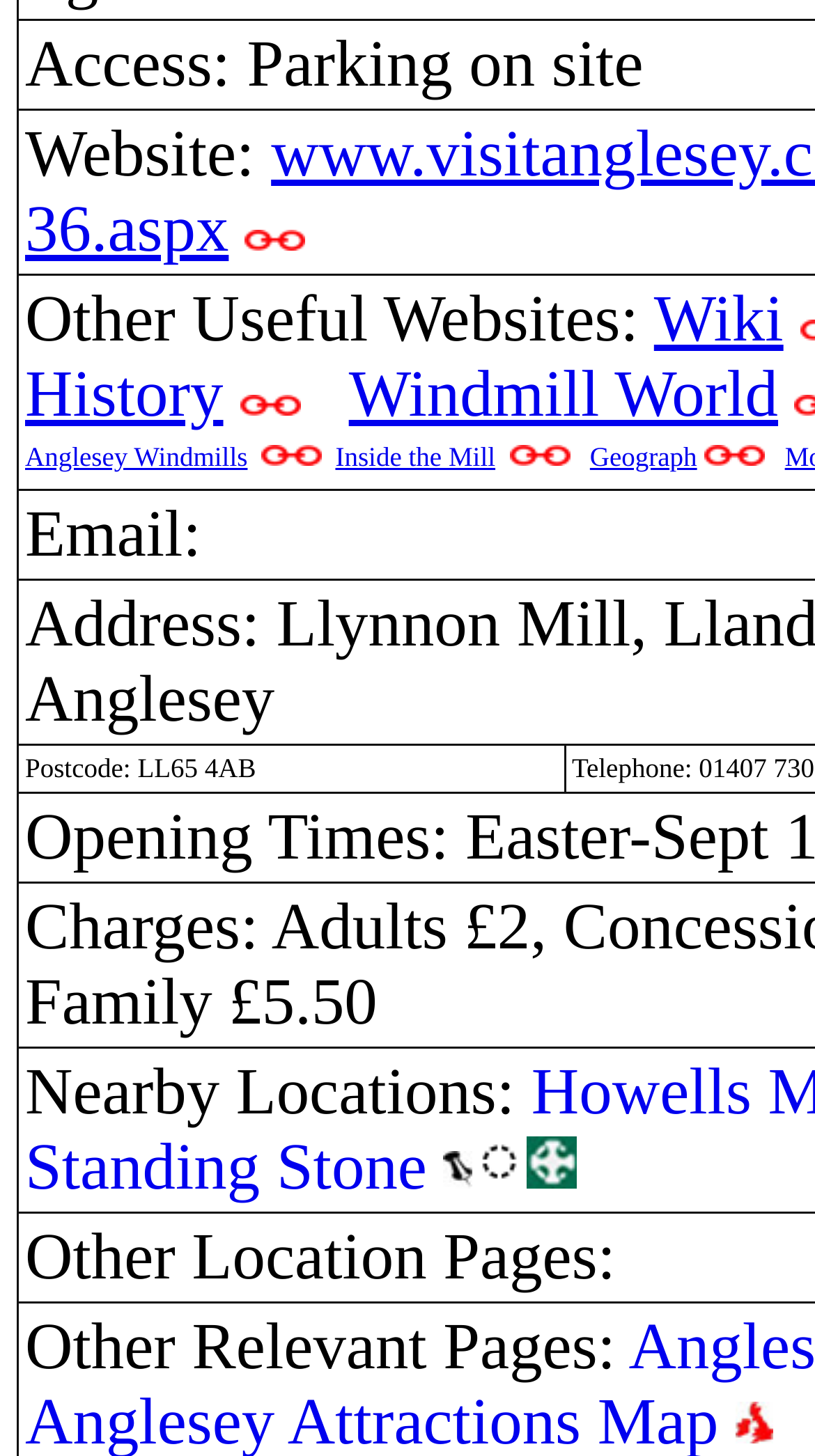Find the bounding box coordinates for the element that must be clicked to complete the instruction: "View the Location Page". The coordinates should be four float numbers between 0 and 1, indicated as [left, top, right, bottom].

[0.544, 0.776, 0.58, 0.826]